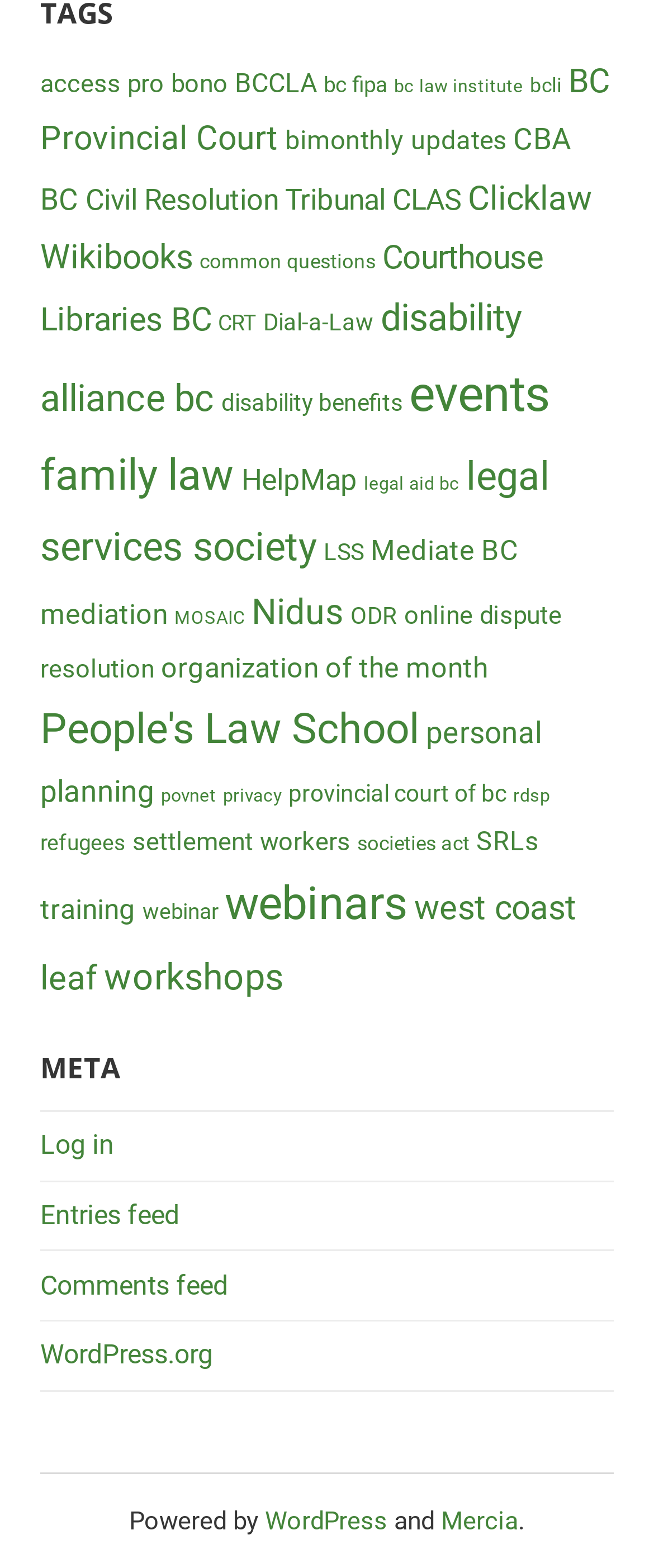From the image, can you give a detailed response to the question below:
How many items are in the 'webinars' category?

I found the link 'webinars (39 items)' on the webpage, which indicates that there are 39 items in the 'webinars' category.